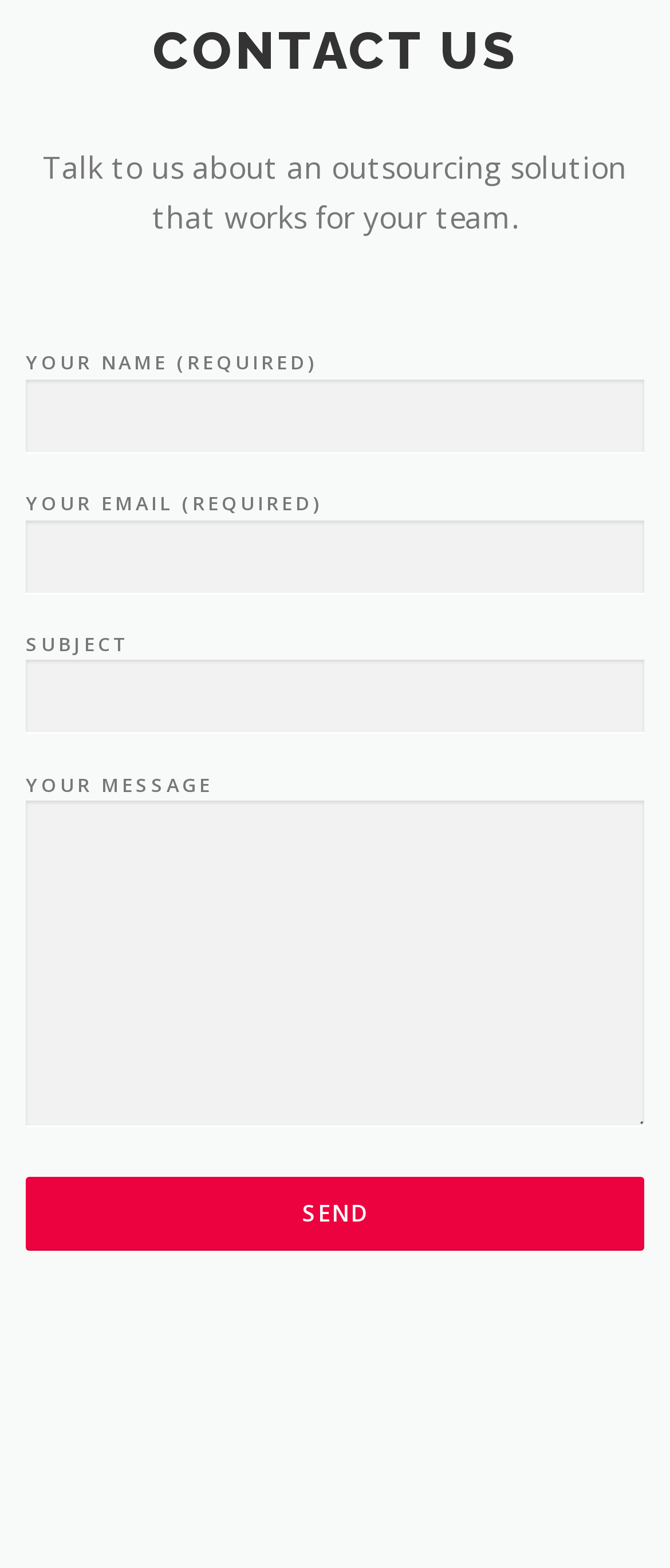Based on the description "value="Send"", find the bounding box of the specified UI element.

[0.038, 0.8, 0.962, 0.848]